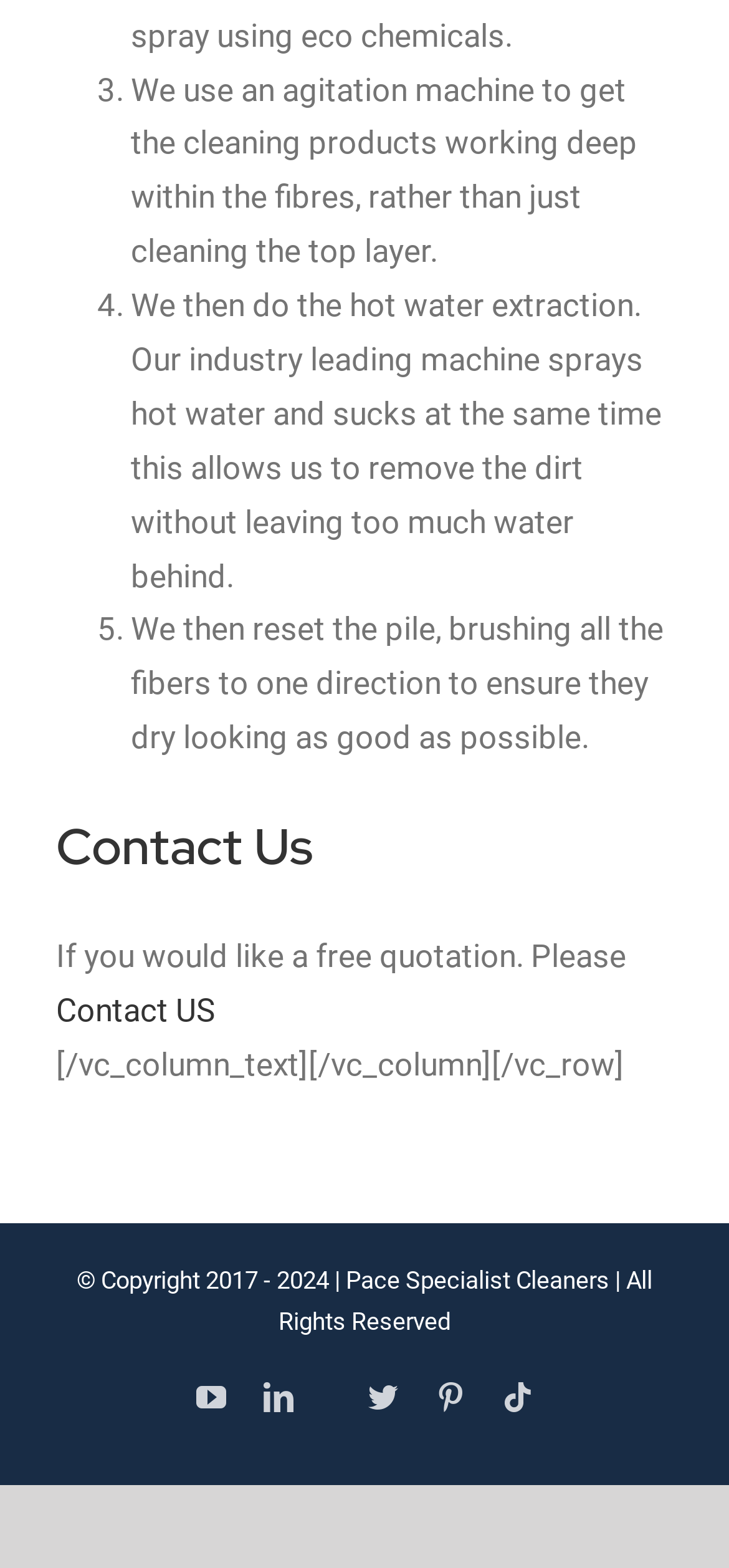What is the industry leading machine used for?
Use the information from the image to give a detailed answer to the question.

The industry leading machine is used for hot water extraction, which sprays hot water and sucks at the same time, allowing for the removal of dirt without leaving too much water behind.